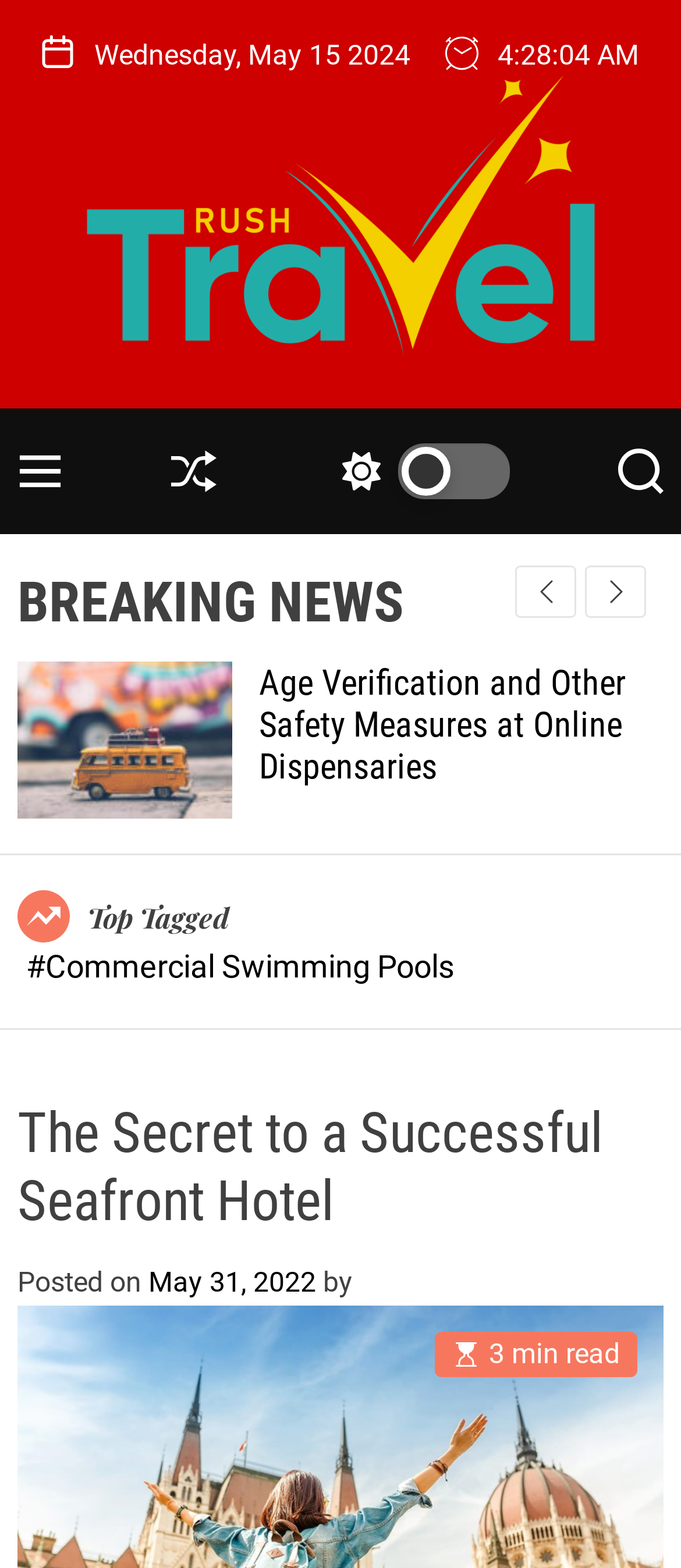What is the name of the website?
Refer to the screenshot and deliver a thorough answer to the question presented.

I found the name of the website by looking at the link element with the text 'Rush Travel', which is likely the logo or title of the website.